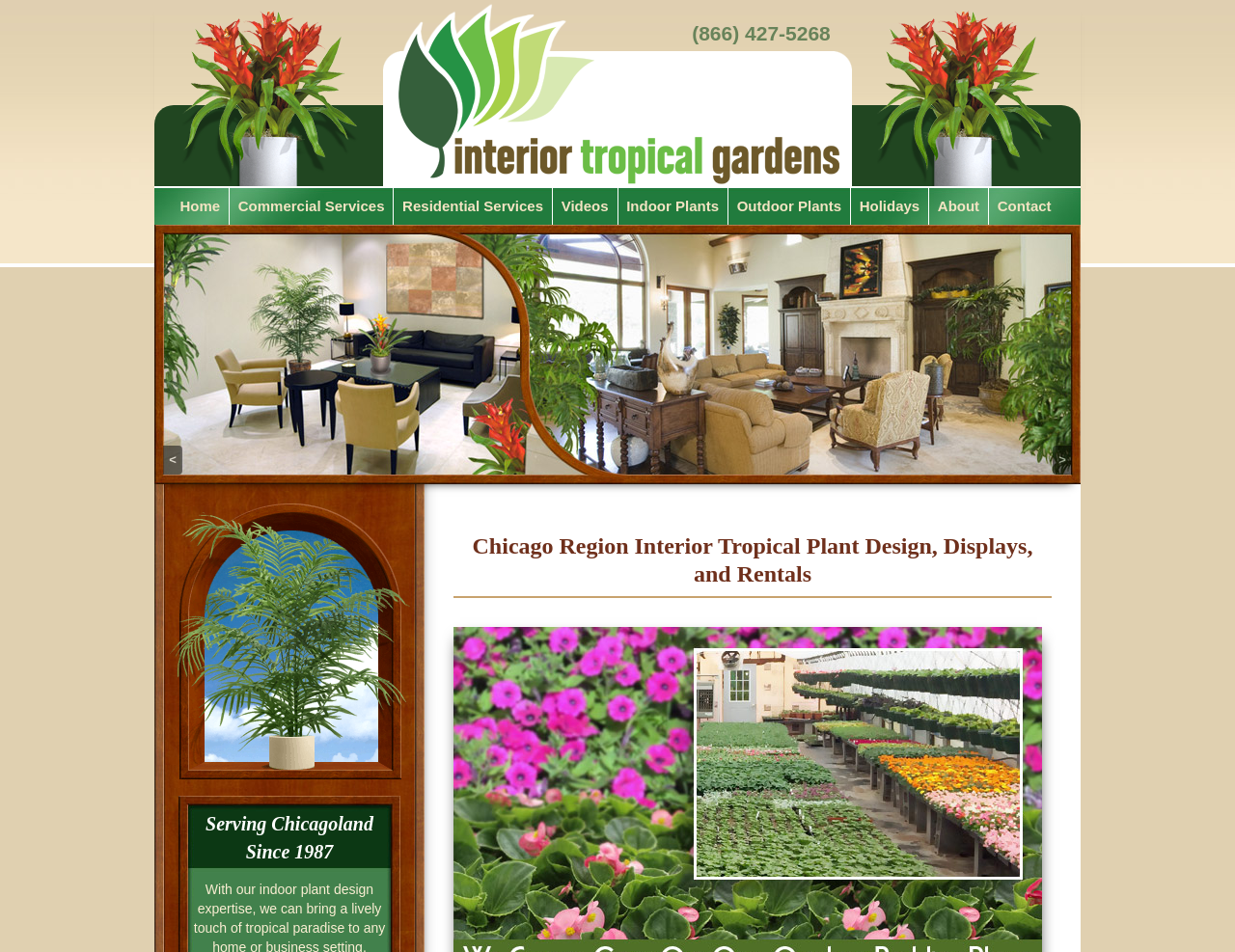Please respond in a single word or phrase: 
What is the main service category offered by the company?

Interior Tropical Plant Design